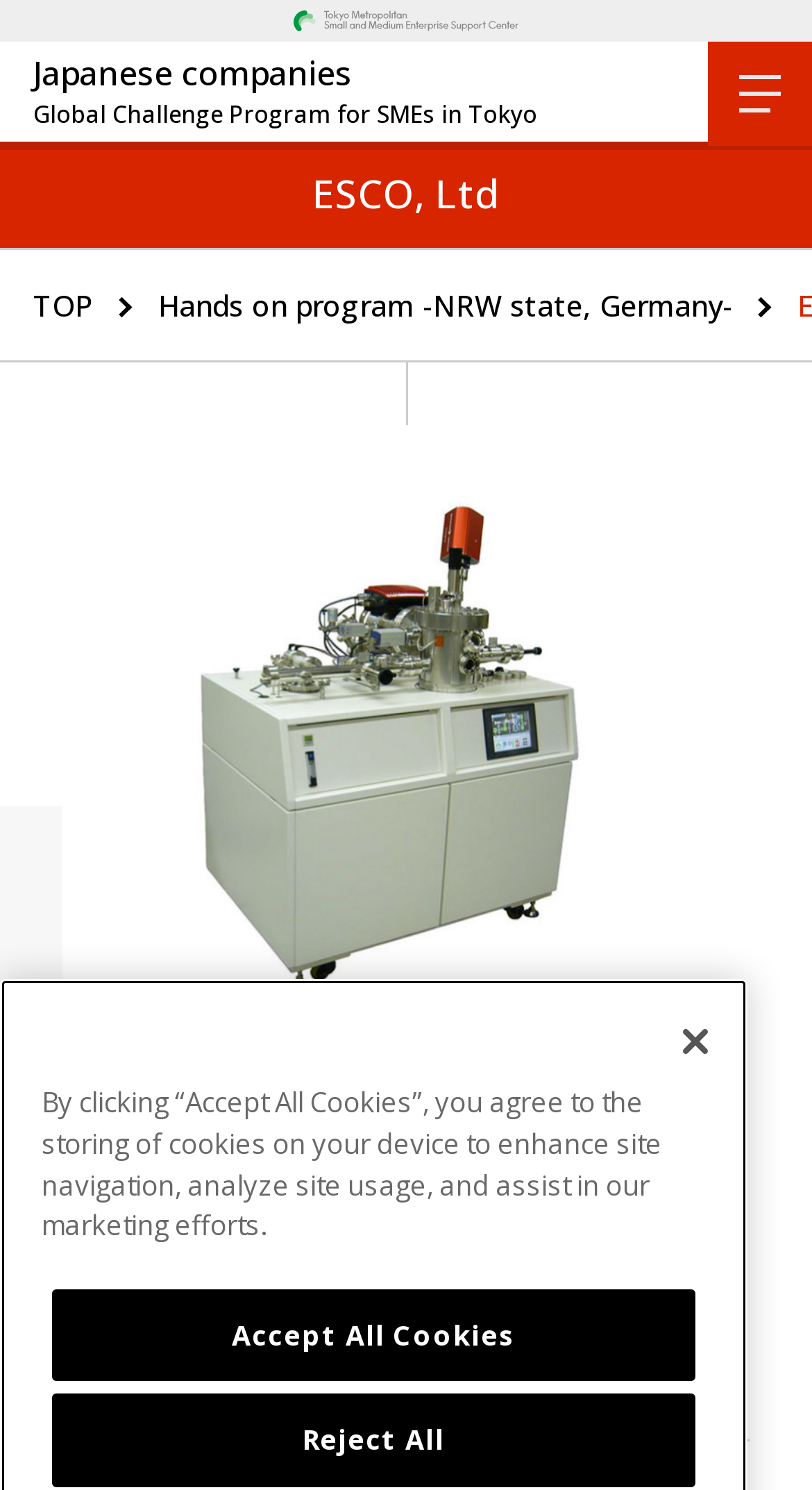Provide the bounding box coordinates of the HTML element this sentence describes: "Japanese companies". The bounding box coordinates consist of four float numbers between 0 and 1, i.e., [left, top, right, bottom].

[0.041, 0.036, 0.433, 0.062]